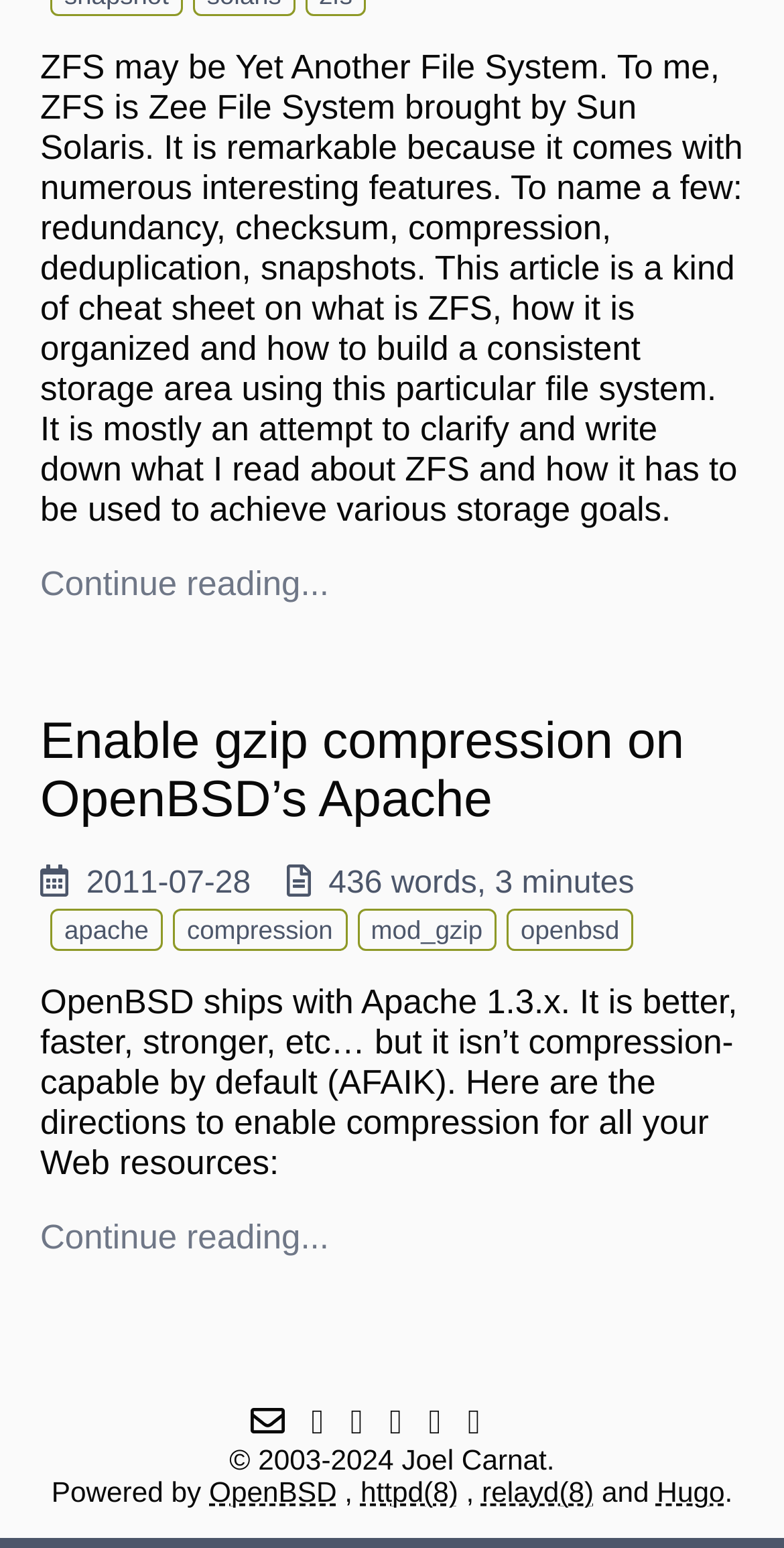Reply to the question with a single word or phrase:
What is the purpose of the article?

To clarify and write down what the author read about ZFS